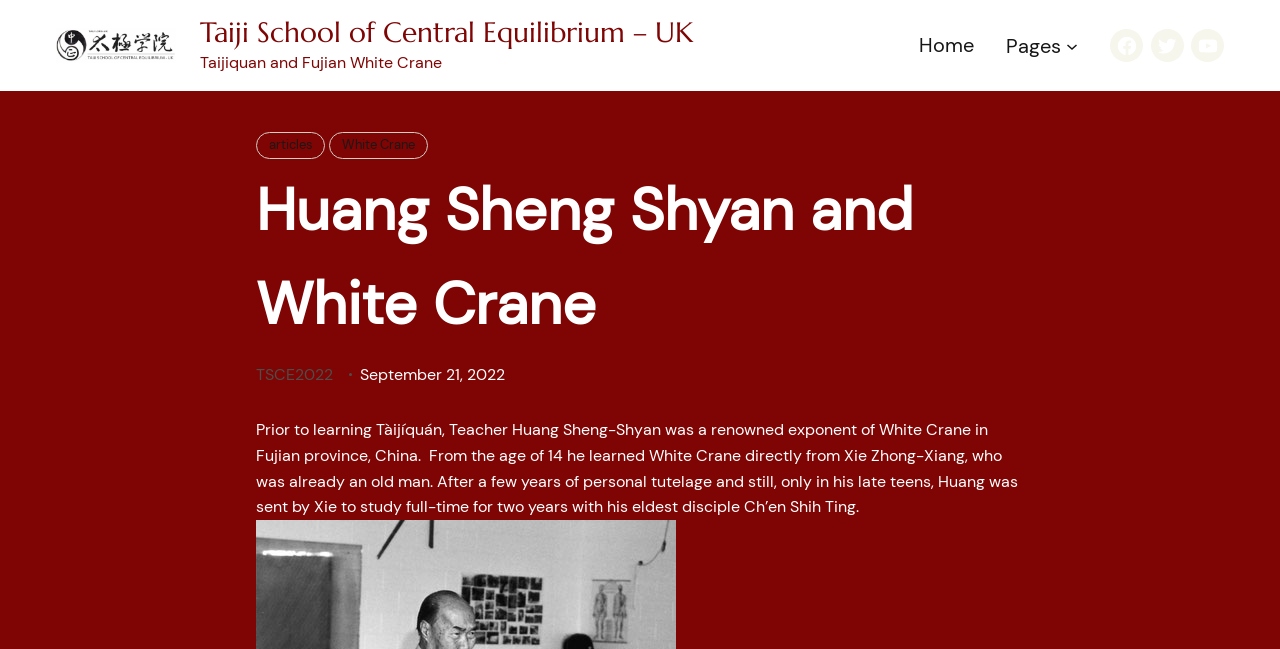Extract the primary heading text from the webpage.

Taiji School of Central Equilibrium – UK